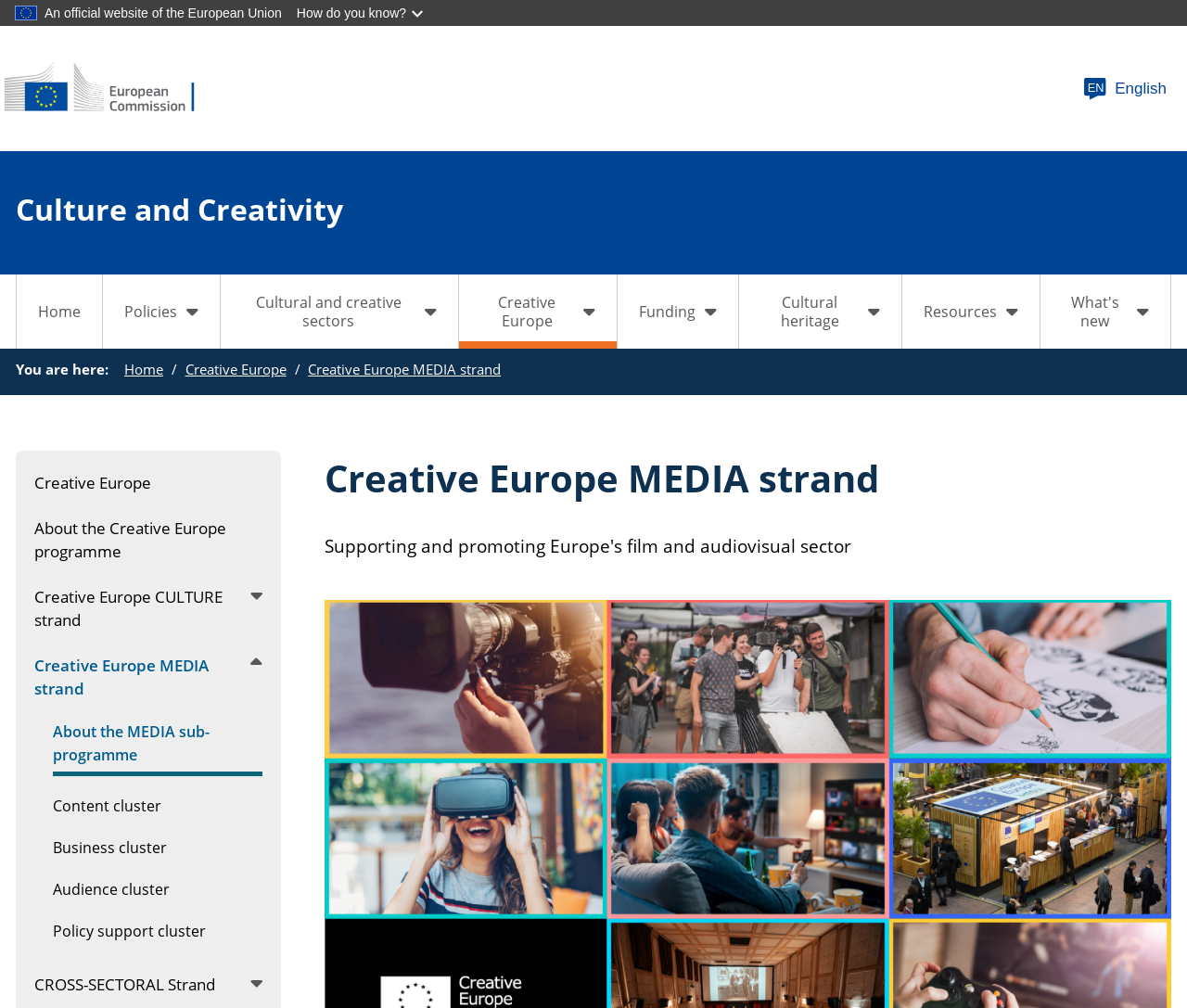Find the bounding box coordinates of the area to click in order to follow the instruction: "Learn about the European Union".

[0.038, 0.005, 0.237, 0.02]